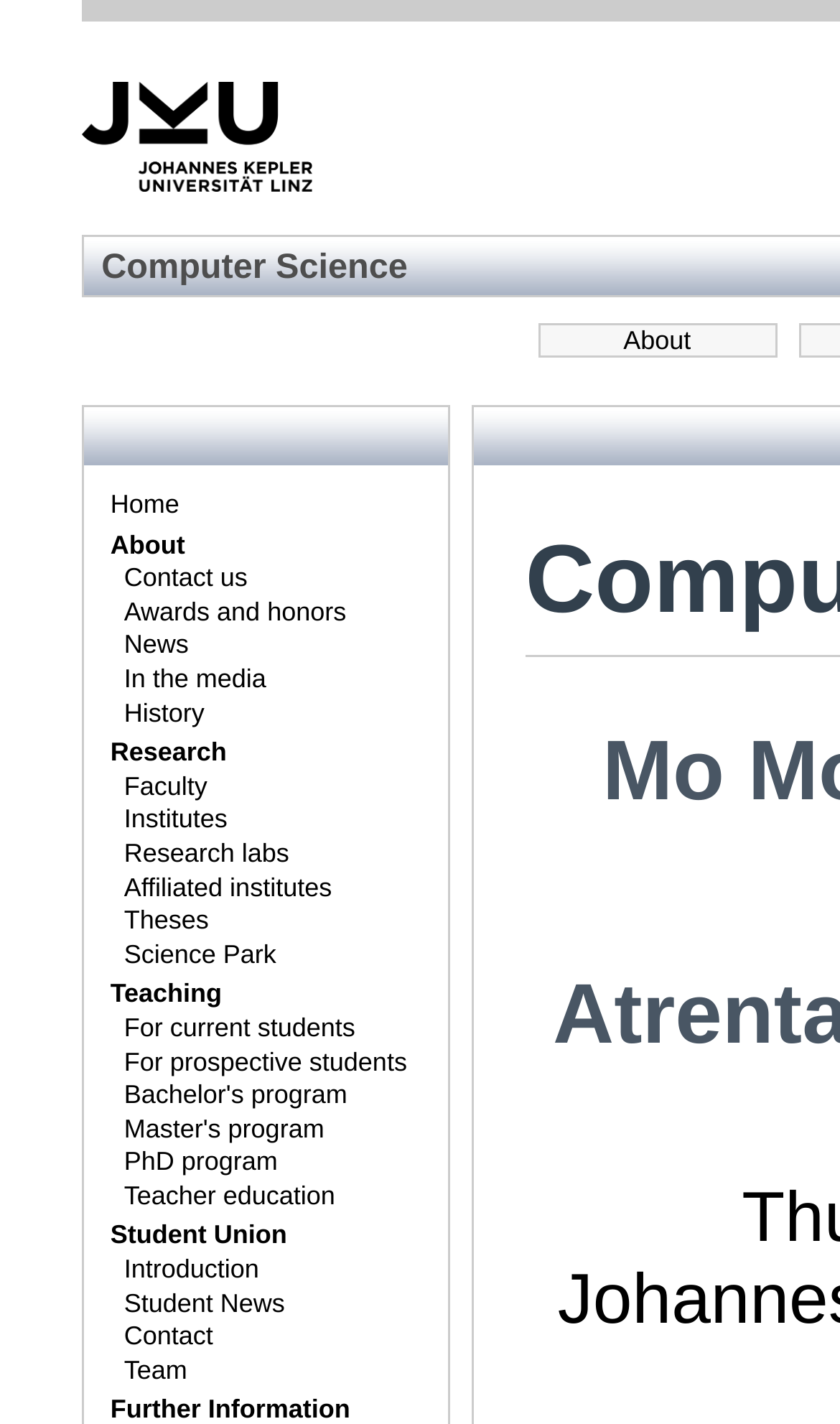Pinpoint the bounding box coordinates of the clickable element needed to complete the instruction: "View Research". The coordinates should be provided as four float numbers between 0 and 1: [left, top, right, bottom].

[0.106, 0.518, 0.548, 0.541]